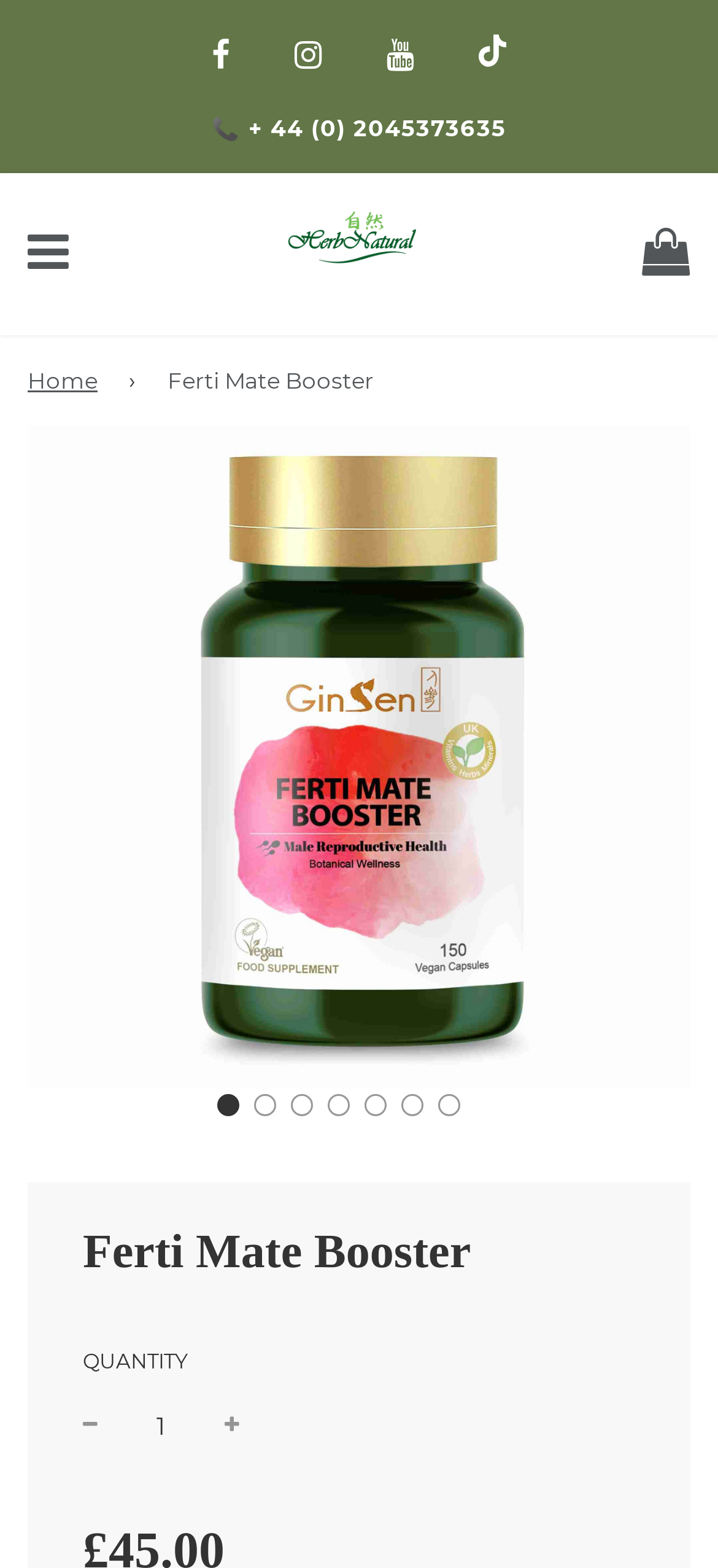Please identify the bounding box coordinates of the element I should click to complete this instruction: 'View product image'. The coordinates should be given as four float numbers between 0 and 1, like this: [left, top, right, bottom].

[0.038, 0.271, 0.962, 0.694]